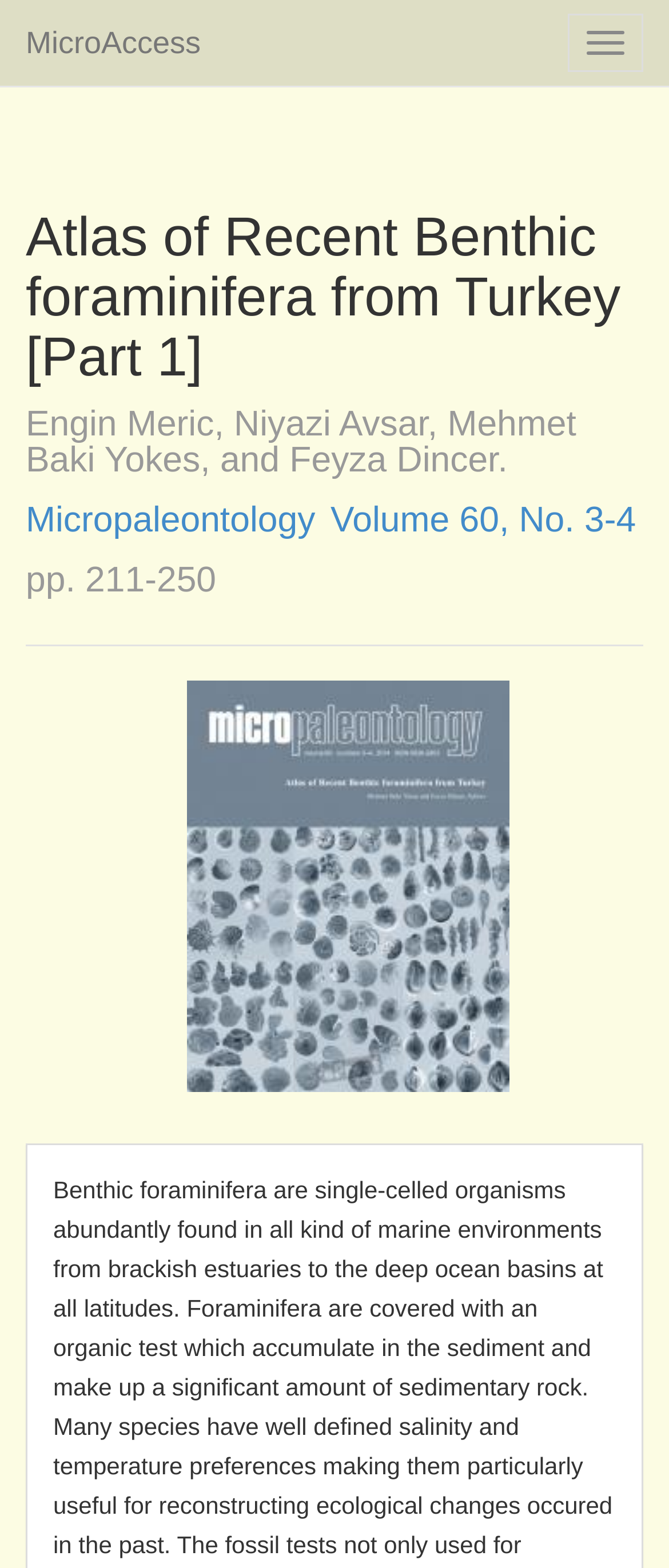Provide the bounding box coordinates for the UI element that is described by this text: "contact us". The coordinates should be in the form of four float numbers between 0 and 1: [left, top, right, bottom].

[0.754, 0.353, 0.918, 0.37]